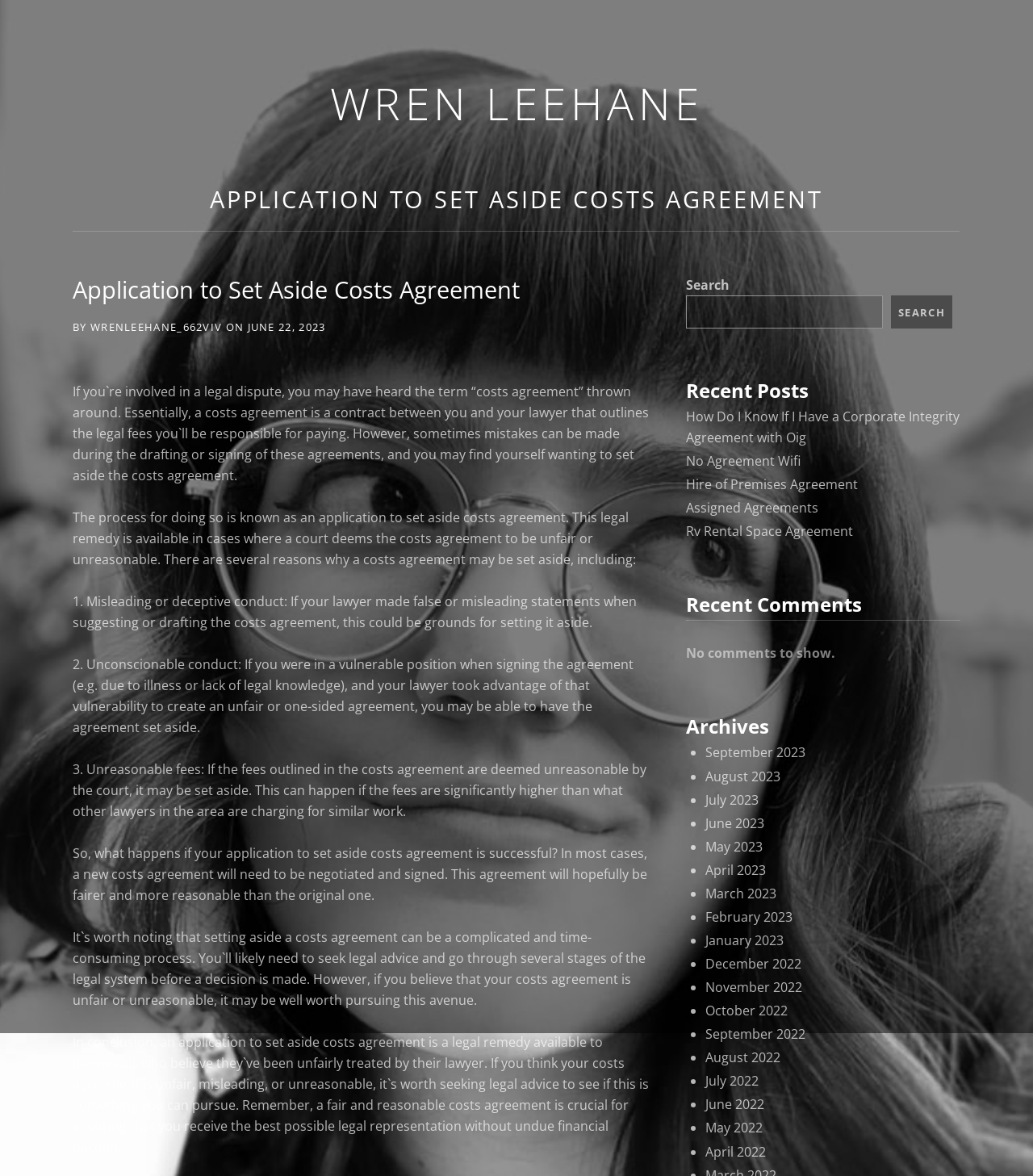What is the name of the actor, singer, and storyteller?
Using the information presented in the image, please offer a detailed response to the question.

The answer can be found in the heading element 'WREN LEEHANE' which is located at the top of the webpage, indicating that the webpage is related to this person.